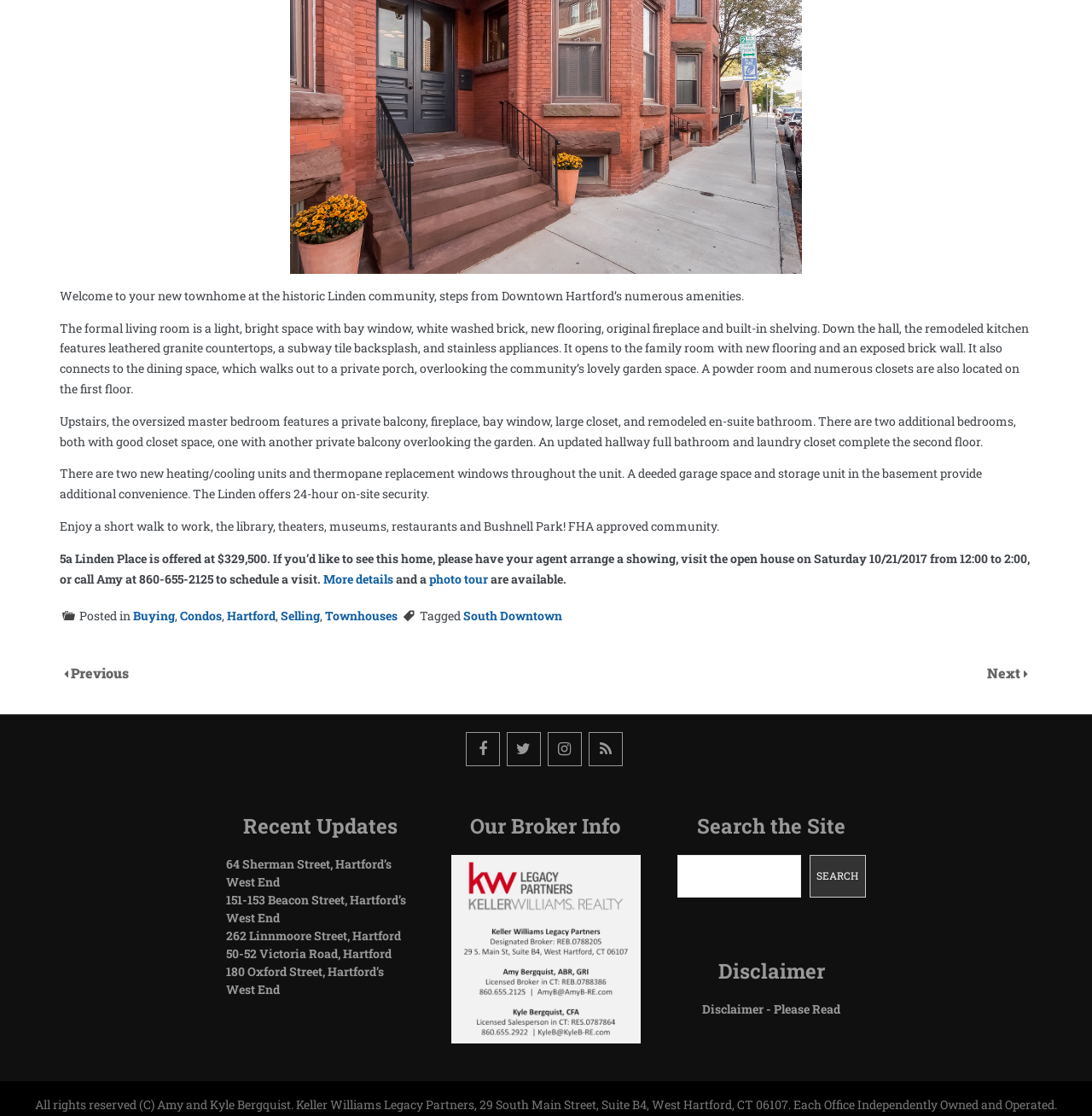Specify the bounding box coordinates (top-left x, top-left y, bottom-right x, bottom-right y) of the UI element in the screenshot that matches this description: Previous

[0.065, 0.595, 0.118, 0.611]